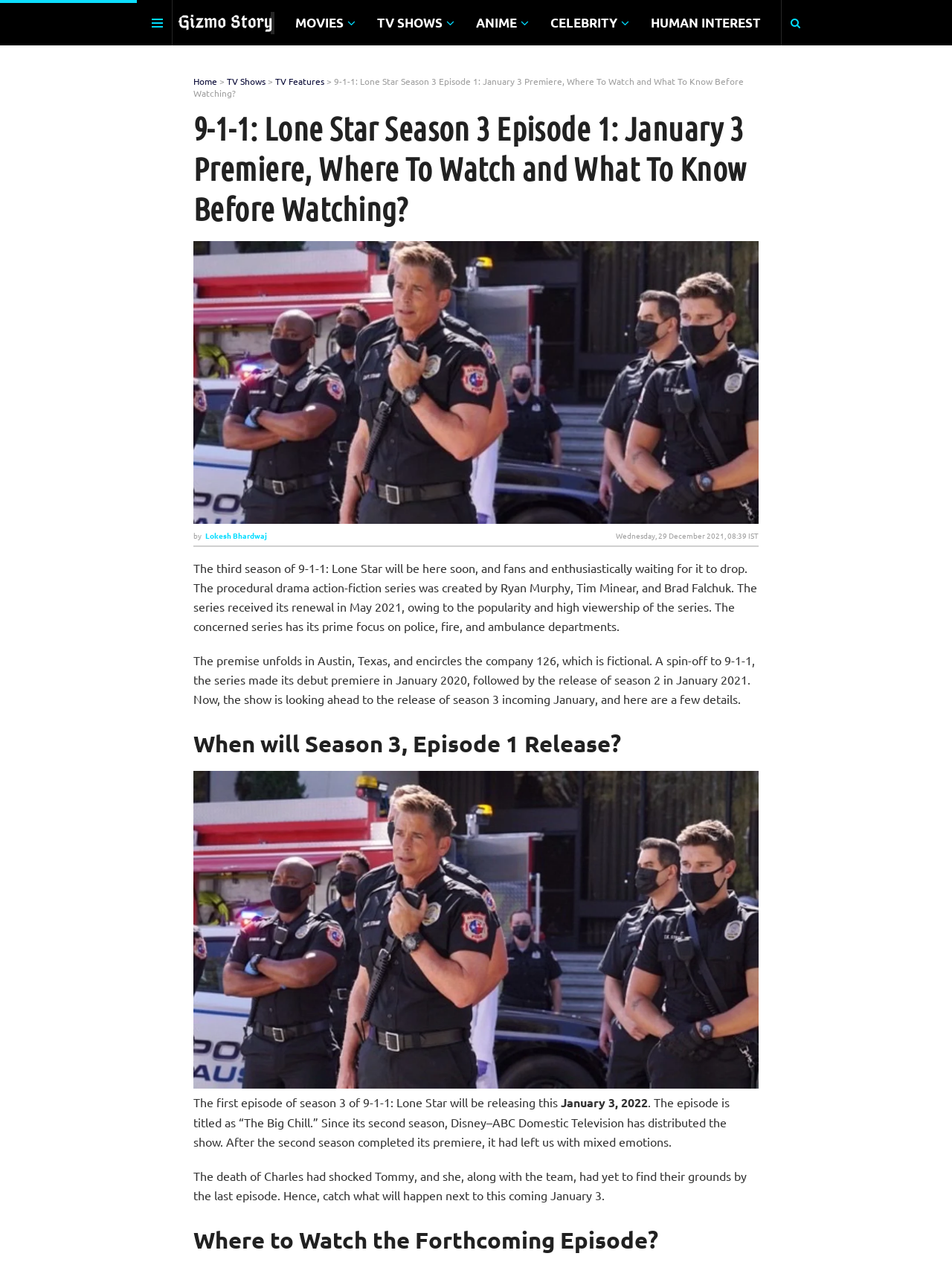Locate the bounding box coordinates of the clickable part needed for the task: "Click on the 'MOVIES' category".

[0.297, 0.0, 0.383, 0.036]